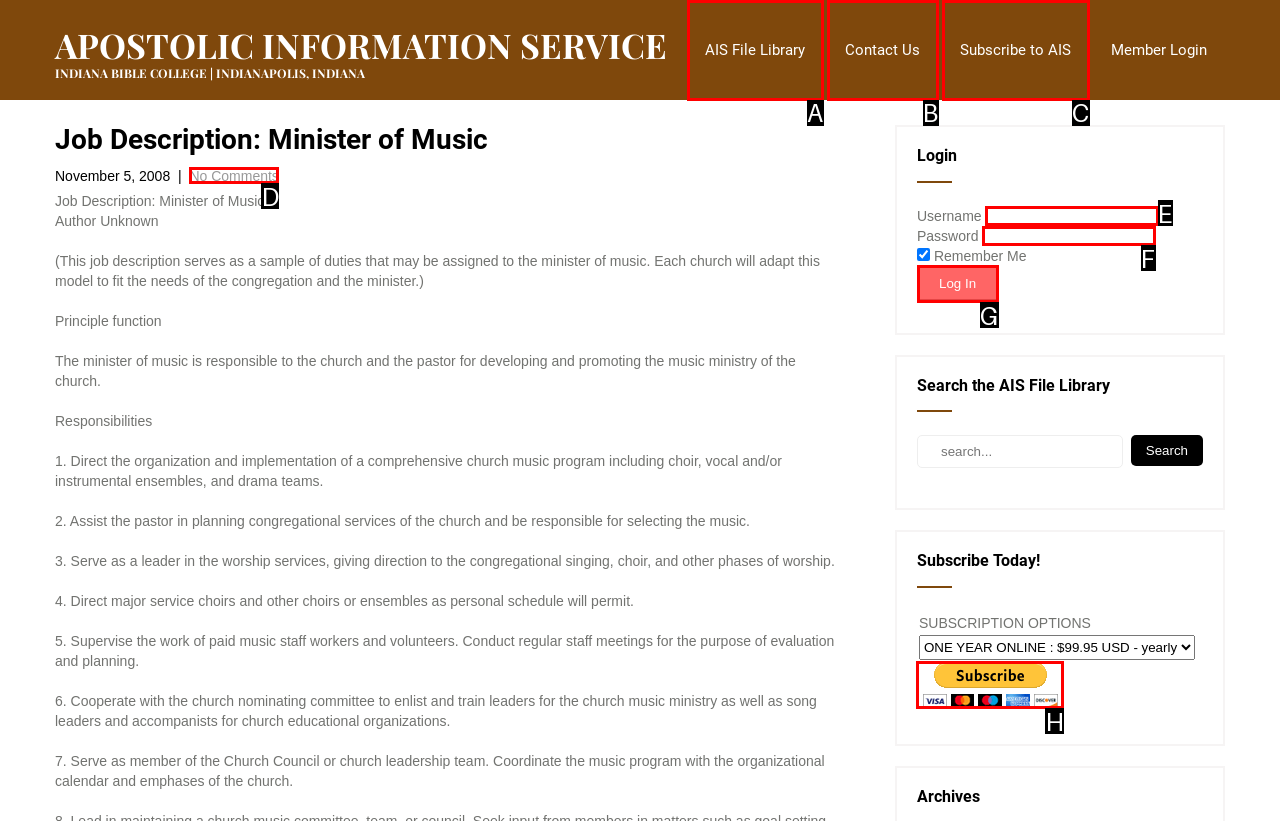Select the correct HTML element to complete the following task: Subscribe to AIS with PayPal
Provide the letter of the choice directly from the given options.

H